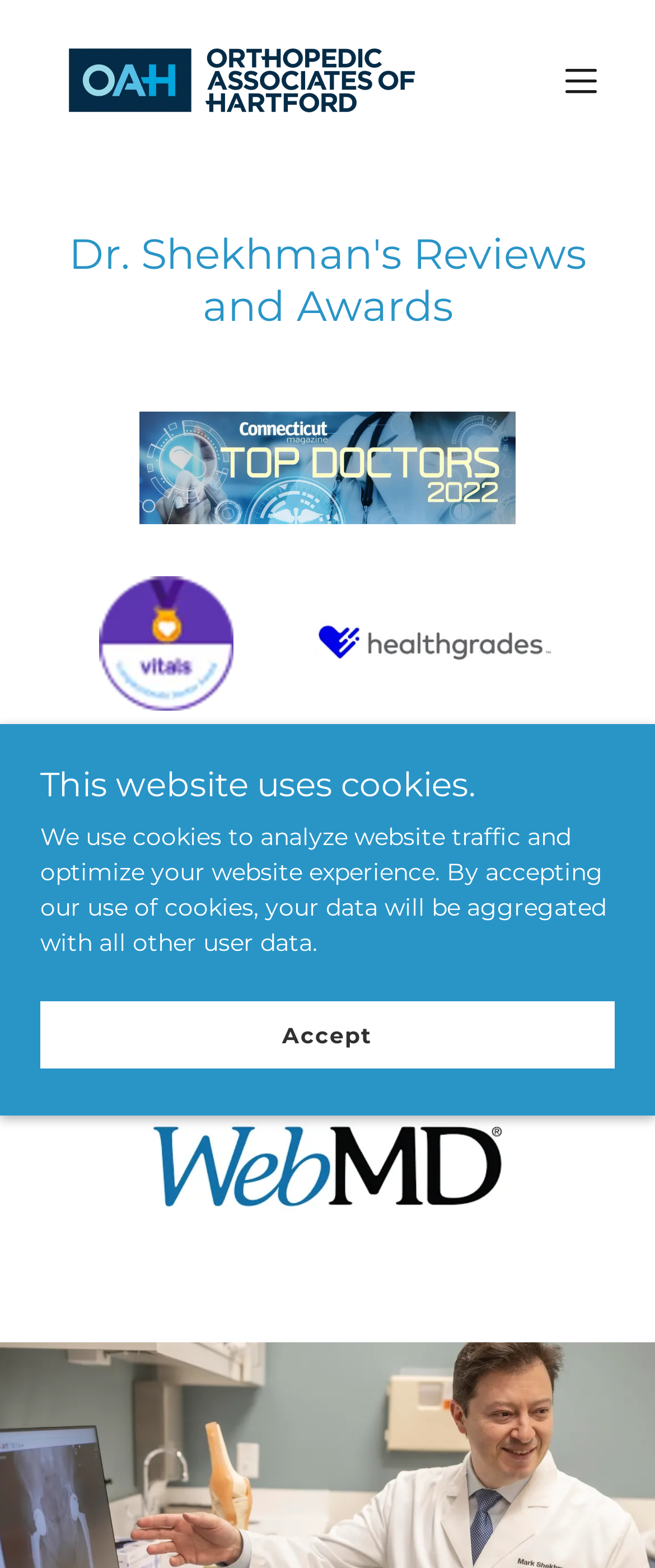What is the text on the top-left link?
Based on the screenshot, provide your answer in one word or phrase.

Dr. Mark Shekhman, FRCSC